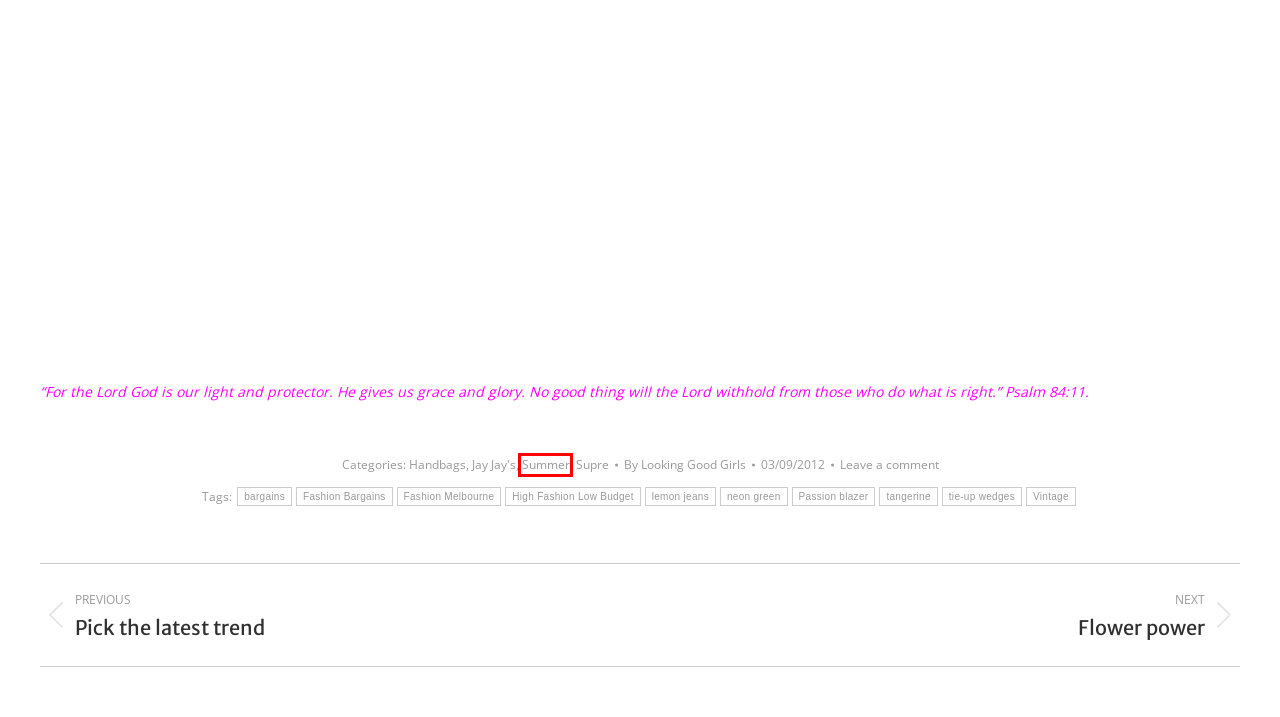You have a screenshot of a webpage with a red rectangle bounding box around a UI element. Choose the best description that matches the new page after clicking the element within the bounding box. The candidate descriptions are:
A. Passion blazer Archives | Looking Good Girls
B. neon green Archives | Looking Good Girls
C. Fashion Bargains Archives | Looking Good Girls
D. Summer Archives | Looking Good Girls
E. Vintage Archives | Looking Good Girls
F. Supre Archives | Looking Good Girls
G. 03/09/2012 | Looking Good Girls
H. Pick the latest trend | Looking Good Girls

D